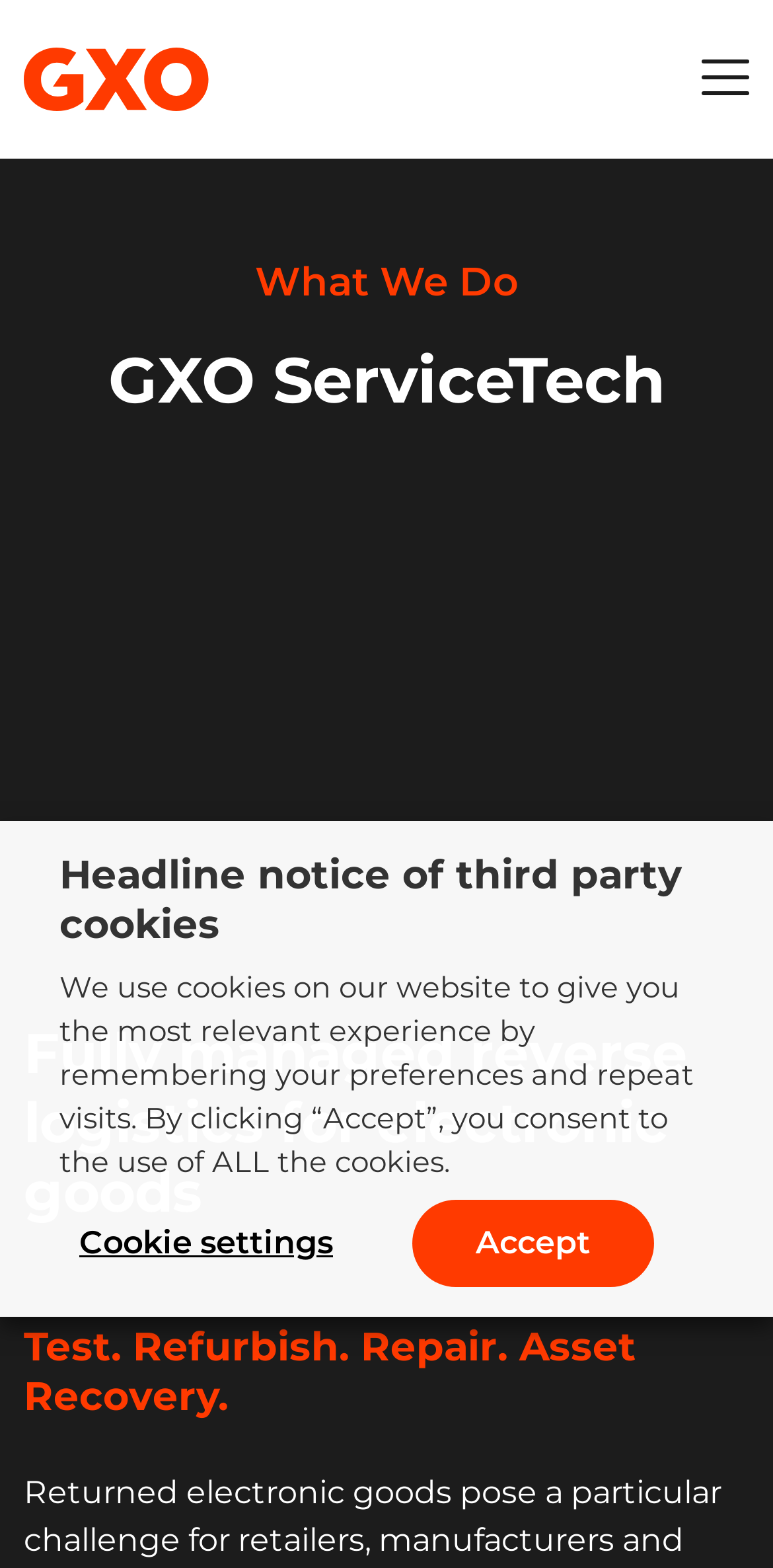What is the function of the button 'Toggle navigation'?
Please use the image to deliver a detailed and complete answer.

The button 'Toggle navigation' is a child element of the navigation element, and its expanded property is set to False, indicating that it is used to expand or collapse the navigation menu.